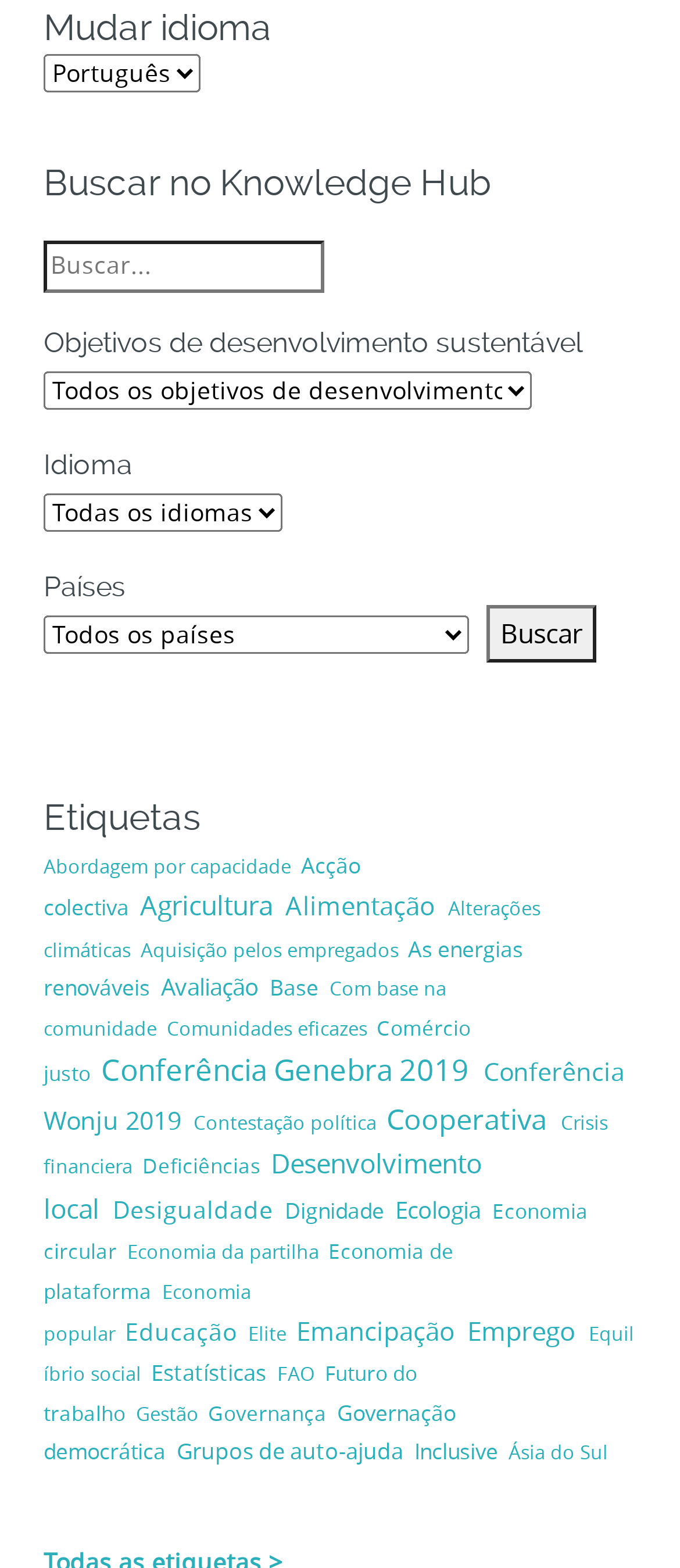Show the bounding box coordinates of the region that should be clicked to follow the instruction: "Search in the Knowledge Hub."

[0.064, 0.153, 0.477, 0.187]